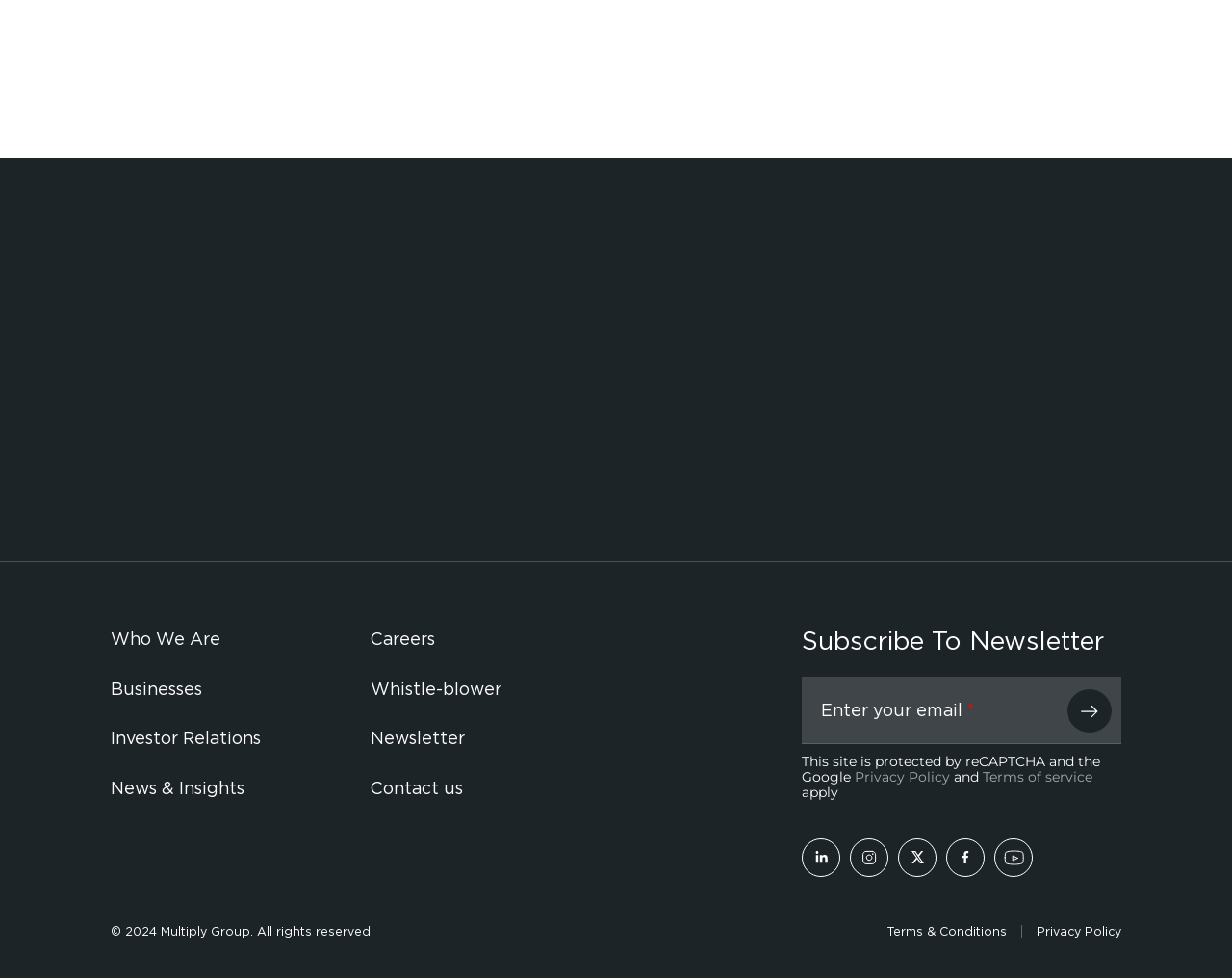Could you highlight the region that needs to be clicked to execute the instruction: "Contact us"?

[0.301, 0.796, 0.376, 0.815]